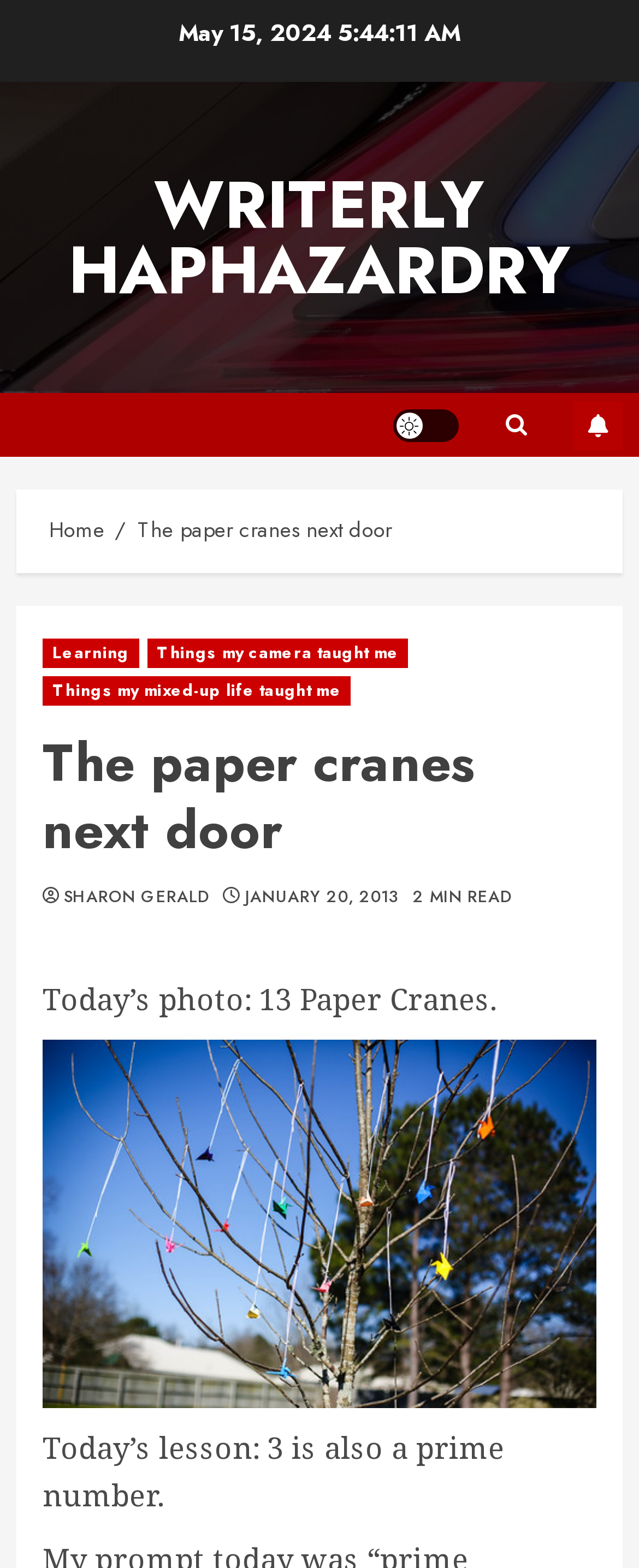Offer a thorough description of the webpage.

The webpage appears to be a blog post titled "The paper cranes next door – Writerly Haphazardry". At the top, there is a date "May 15, 2024" and a link to "WRITERLY HAPHAZARDRY". Below this, there are three links: "Light/Dark Button", an icon represented by "\uf002", and "SUBSCRIBE".

On the left side, there is a navigation menu labeled "Breadcrumbs" with two links: "Home" and "The paper cranes next door". The latter link expands to reveal a header section with several links, including "Learning", "Things my camera taught me", and "Things my mixed-up life taught me". Below this, there is a heading "The paper cranes next door" followed by links to "SHARON GERALD" and "JANUARY 20, 2013", as well as a text "2 MIN READ".

The main content of the page is divided into three sections. The first section has a text "Today’s photo: 13 Paper Cranes." followed by a link to "13 Paper Cranes". Below this, there is an image with the same title. The second section has a text "Today’s lesson: 3 is also a prime number."